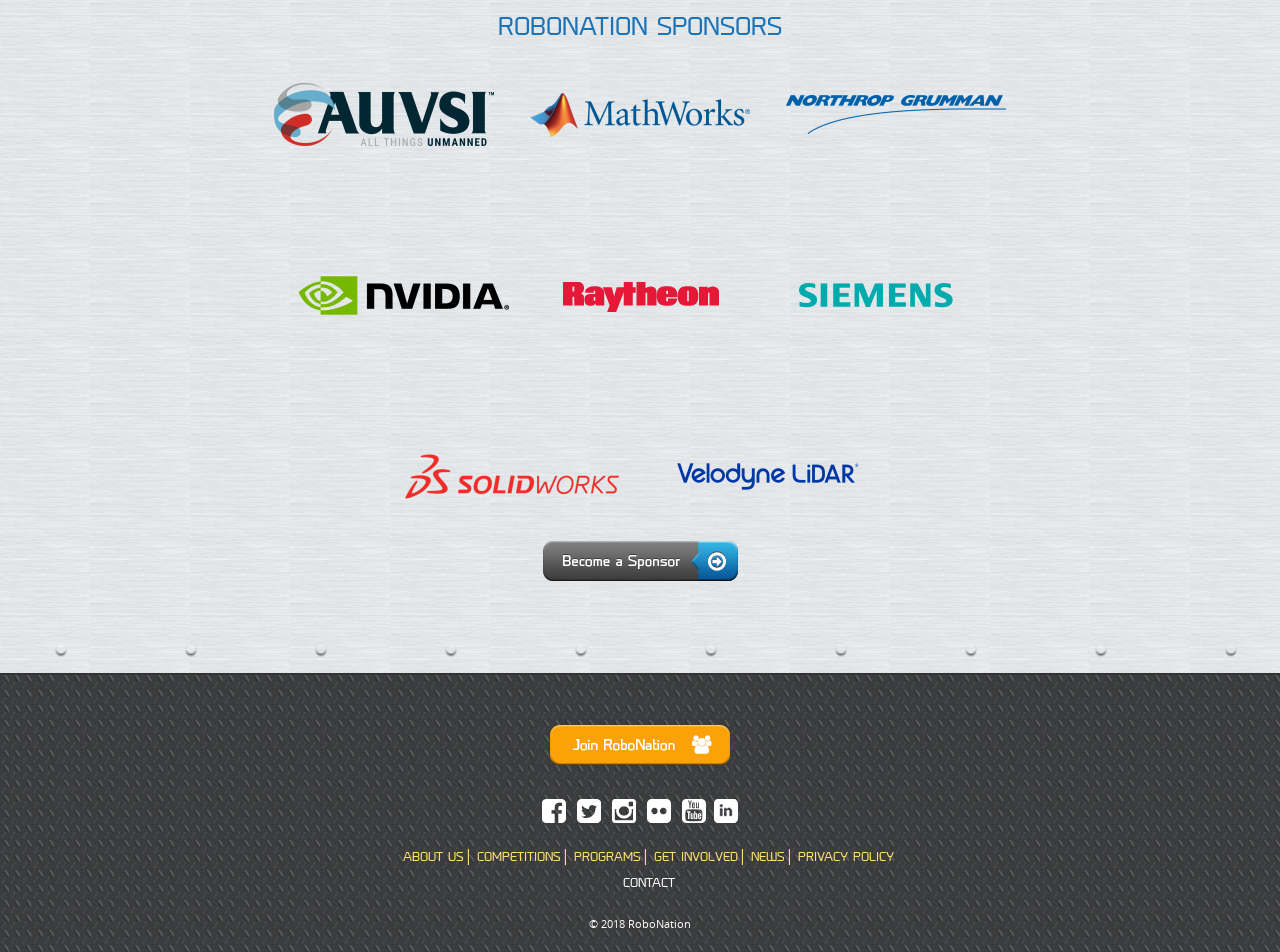Provide the bounding box coordinates for the UI element described in this sentence: "alt="LInked In"". The coordinates should be four float values between 0 and 1, i.e., [left, top, right, bottom].

[0.558, 0.84, 0.577, 0.865]